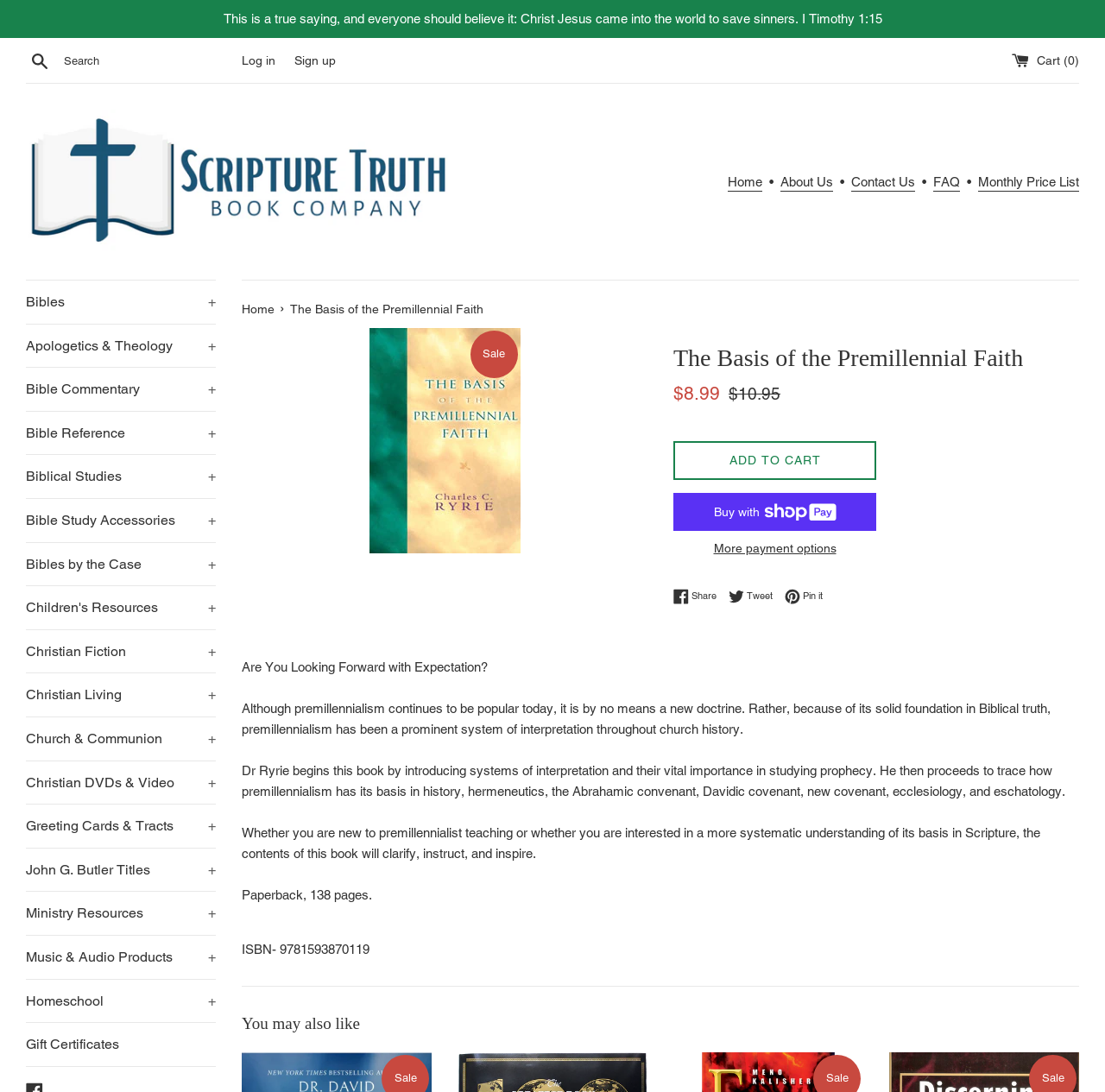What is the ISBN of the book?
Answer the question with as much detail as you can, using the image as a reference.

The ISBN of the book can be found in the section where the book details are provided. It is mentioned as 'ISBN-9781935870119'.